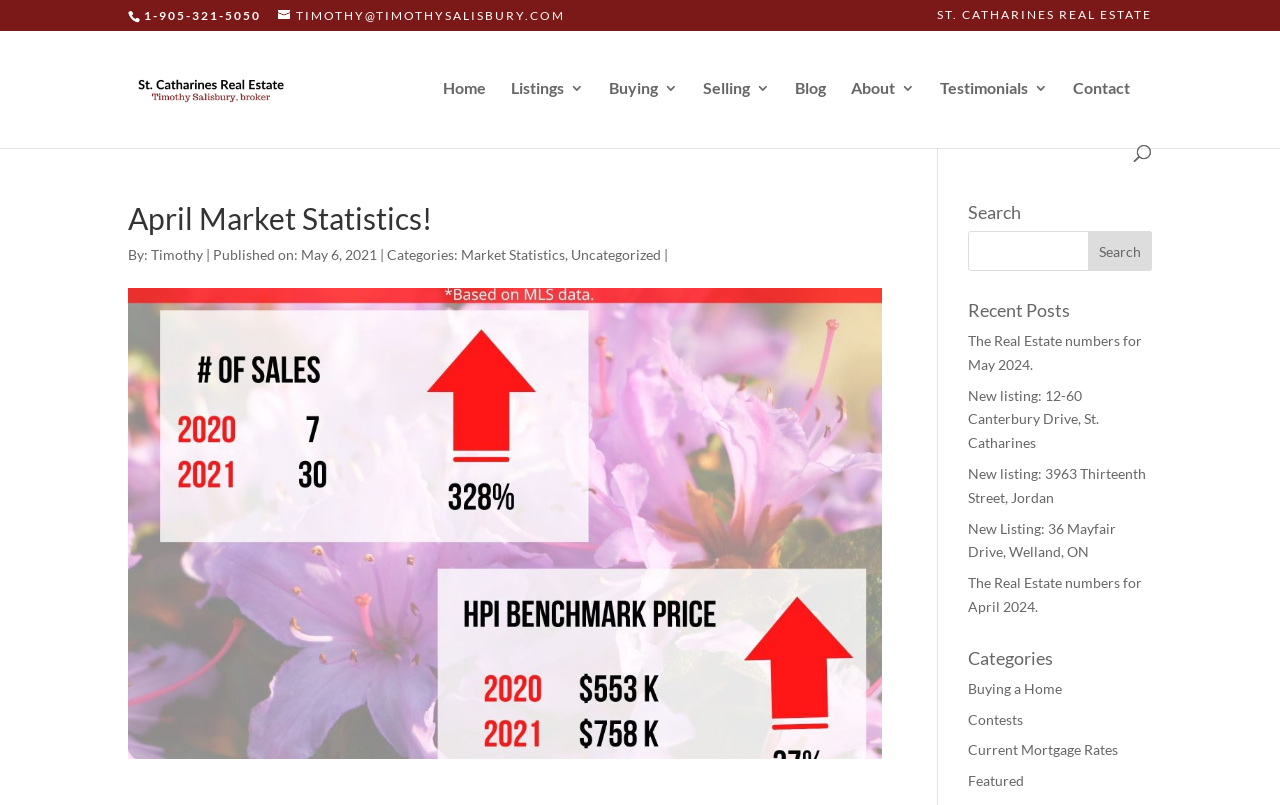What is the category of the post 'The Real Estate numbers for May 2024'?
Kindly offer a comprehensive and detailed response to the question.

I found the category of the post by looking at the categories listed below the post title, where I saw a link element with the text 'Market Statistics'.